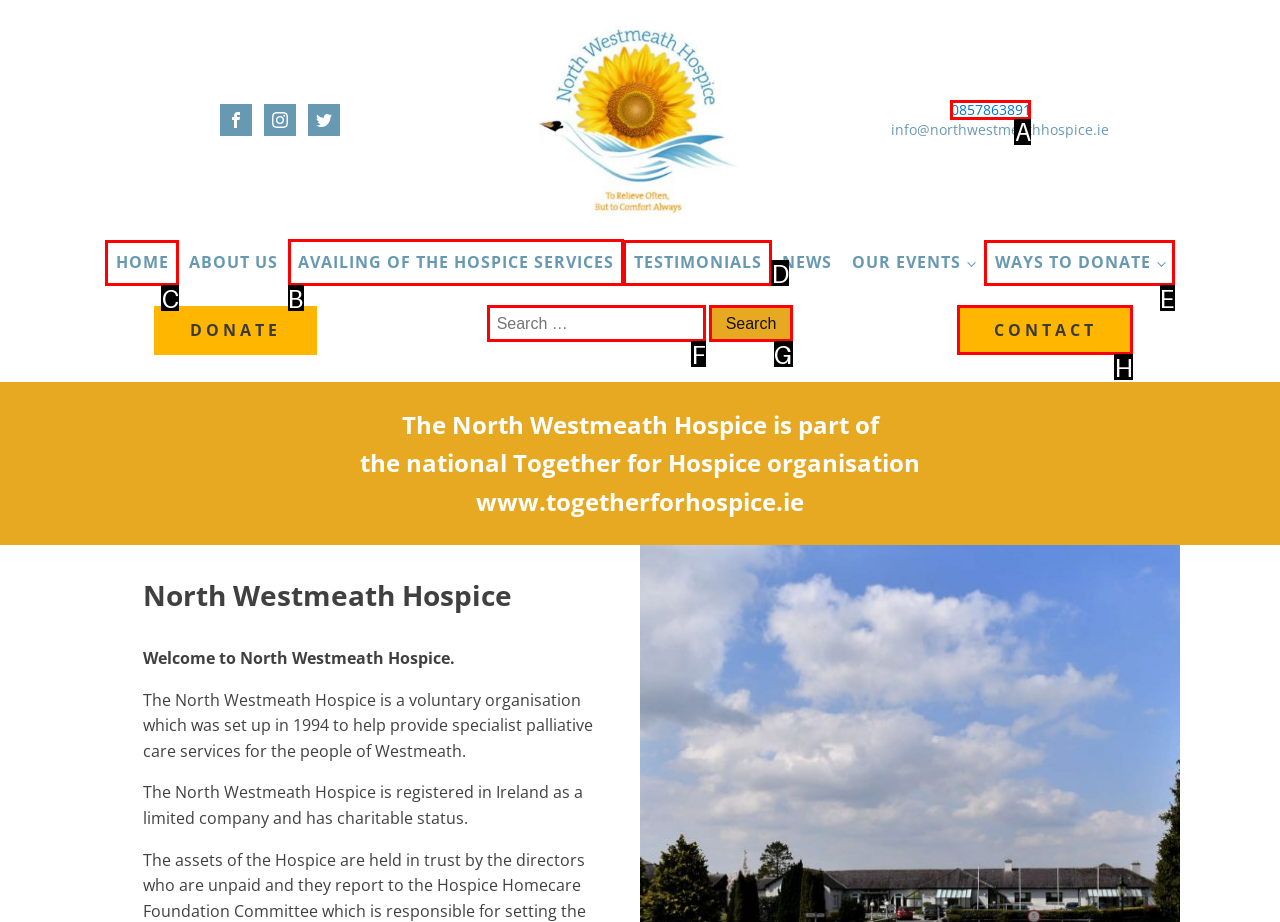Which lettered option should be clicked to achieve the task: Learn more about the hospice services? Choose from the given choices.

B